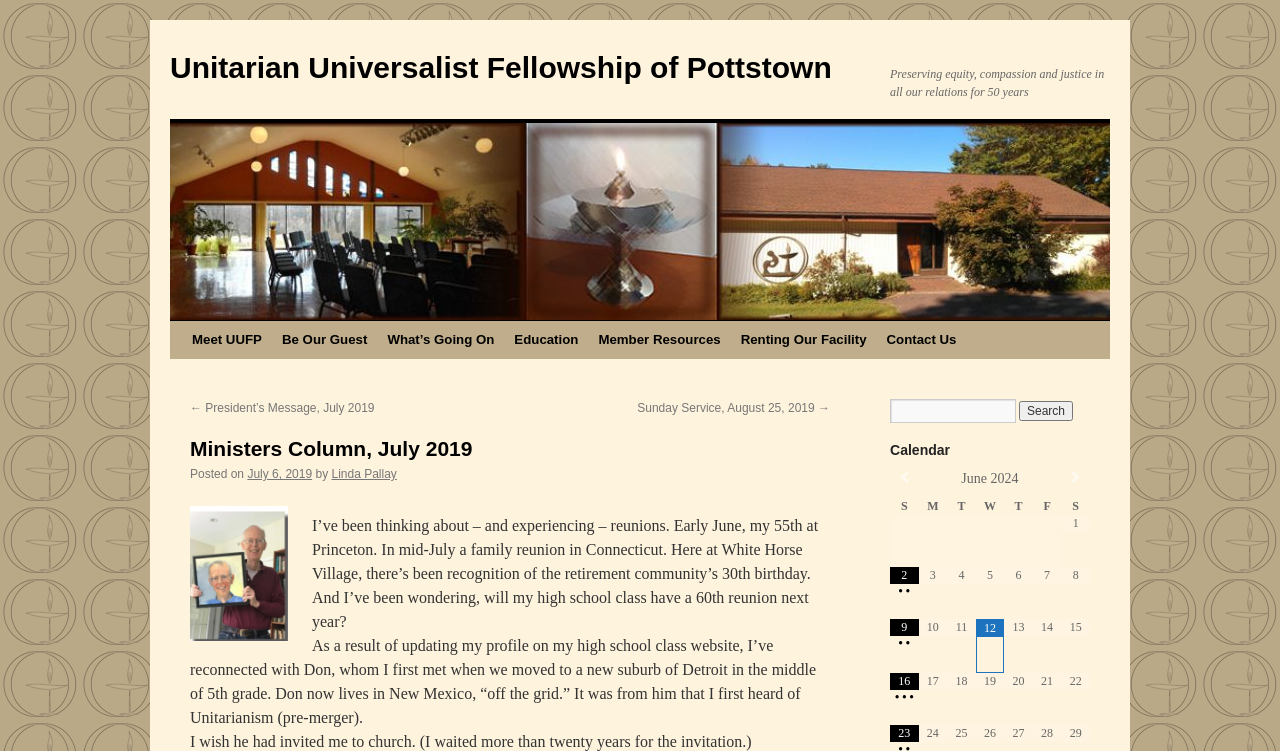Please identify the bounding box coordinates for the region that you need to click to follow this instruction: "View the 'Ministers Column, July 2019' article".

[0.148, 0.579, 0.648, 0.616]